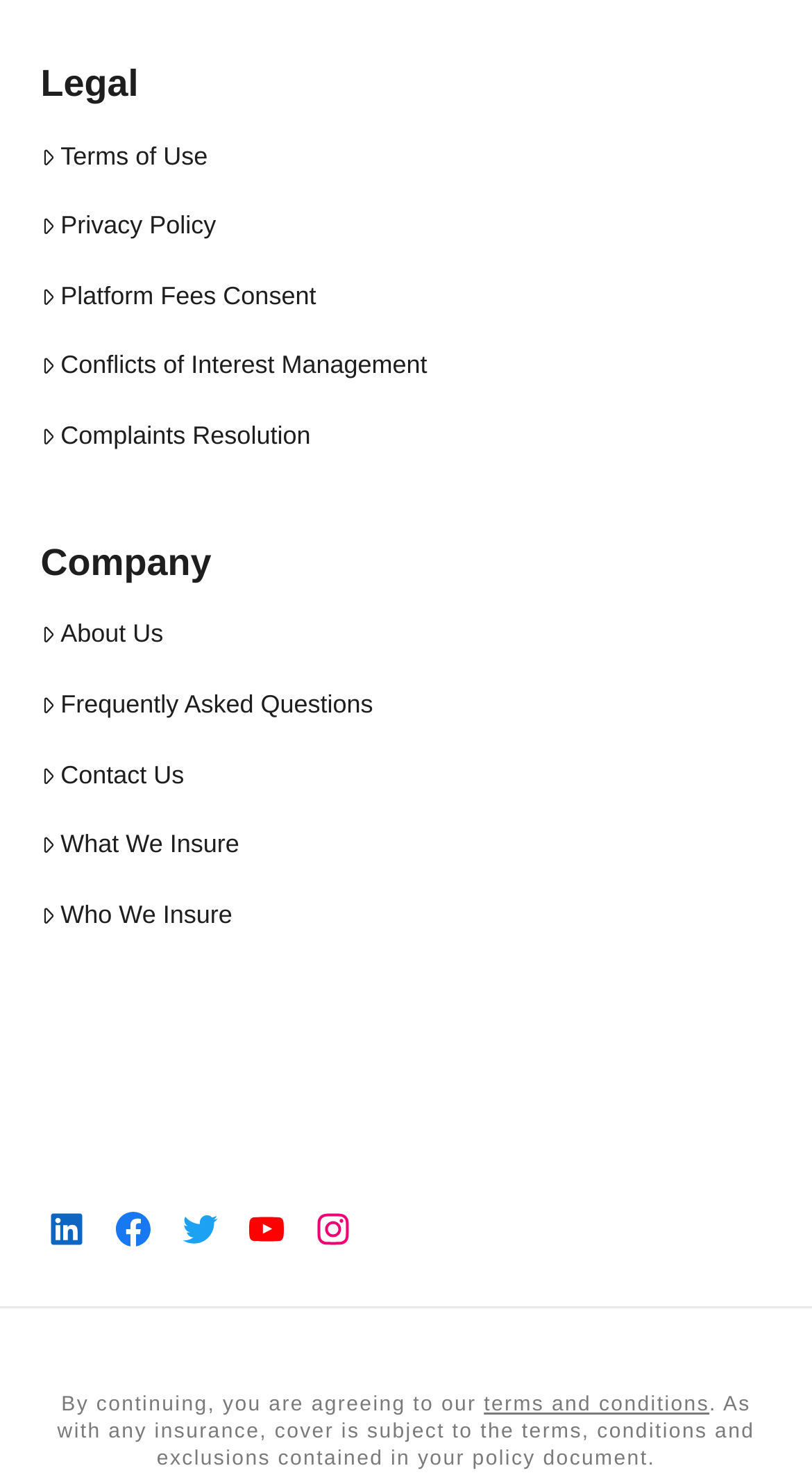Determine the bounding box coordinates of the section I need to click to execute the following instruction: "Follow on LinkedIn". Provide the coordinates as four float numbers between 0 and 1, i.e., [left, top, right, bottom].

[0.055, 0.819, 0.106, 0.847]